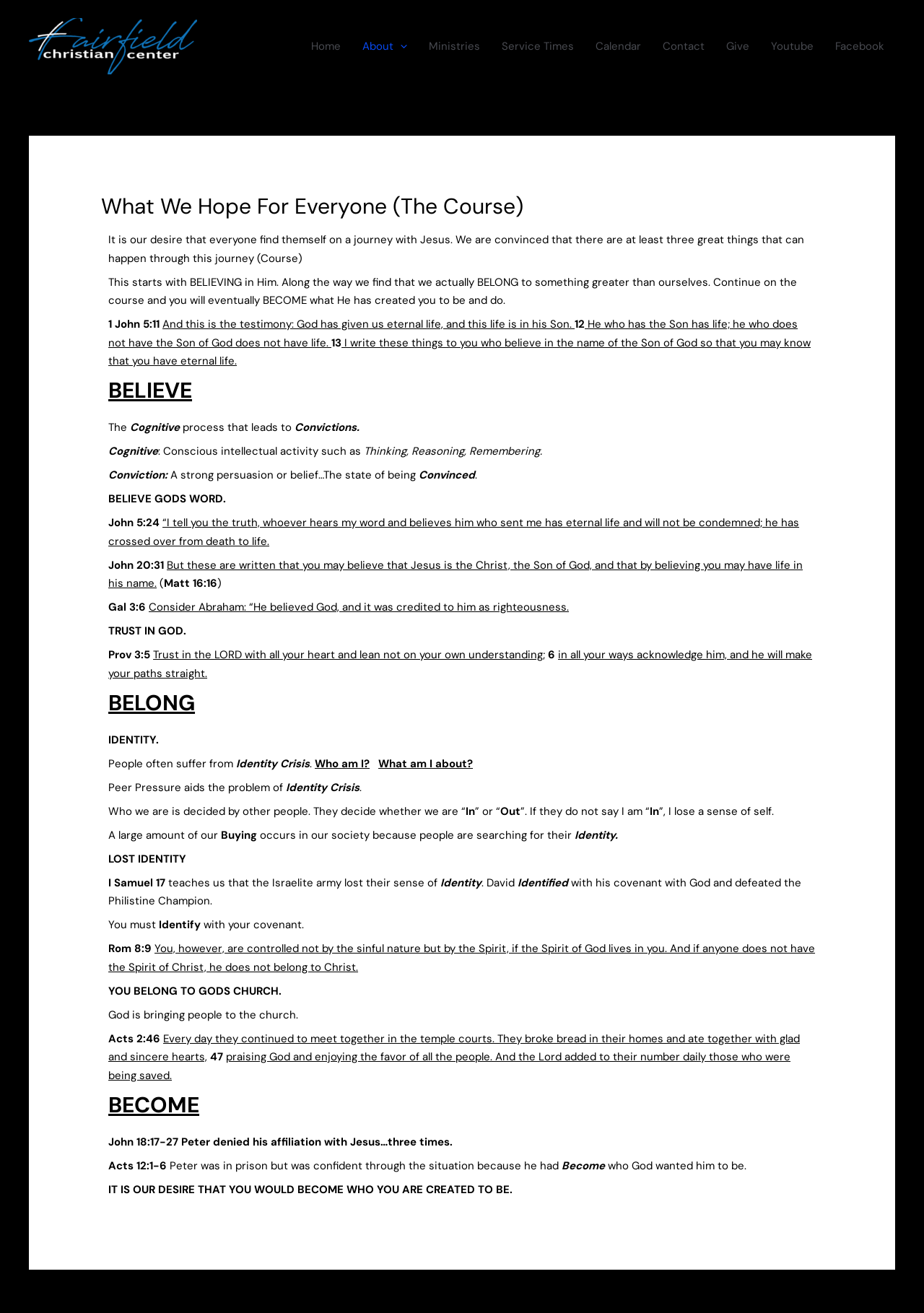How many links are there in the main navigation?
Please answer the question with a single word or phrase, referencing the image.

9